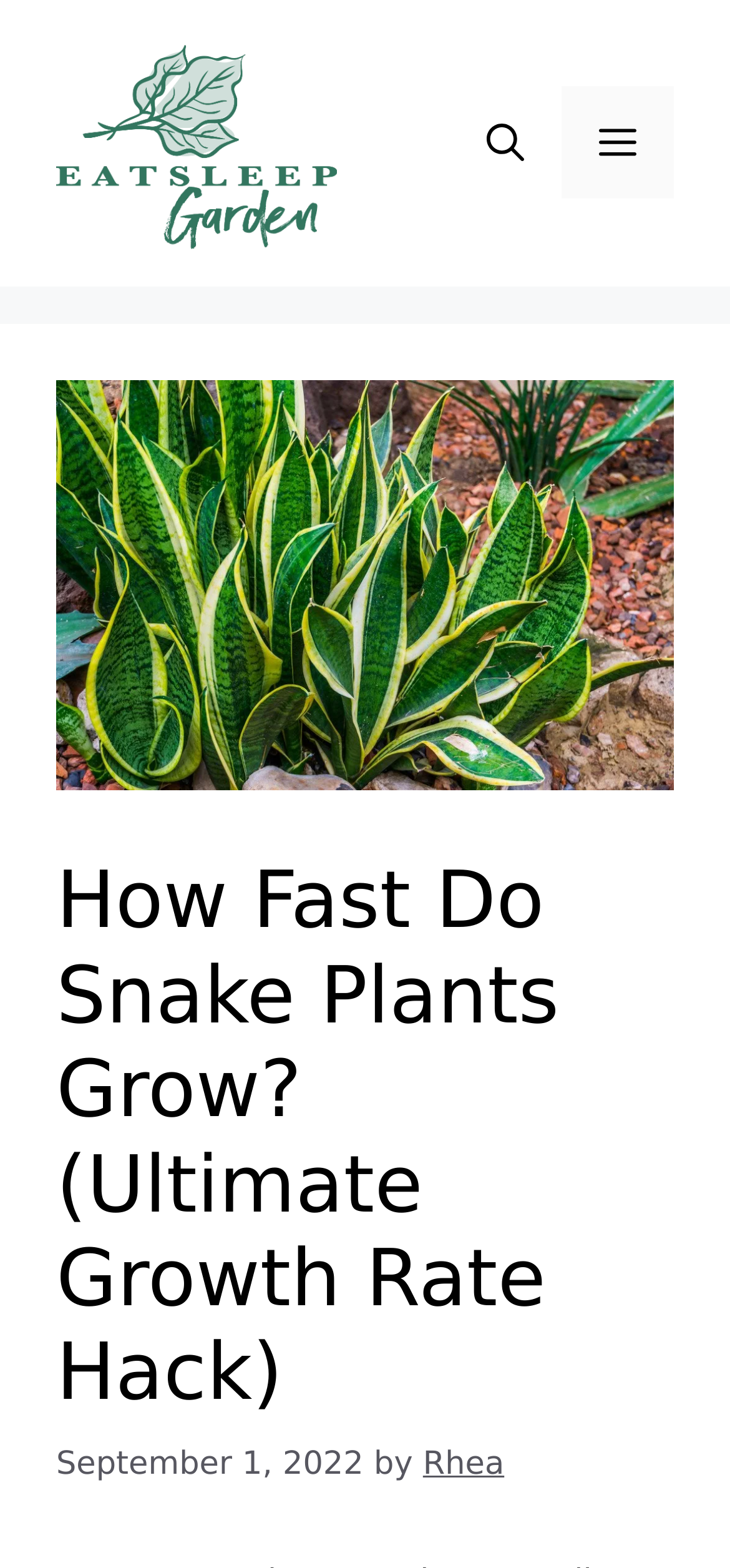What is the name of the website?
Based on the image content, provide your answer in one word or a short phrase.

Eat, Sleep, Garden